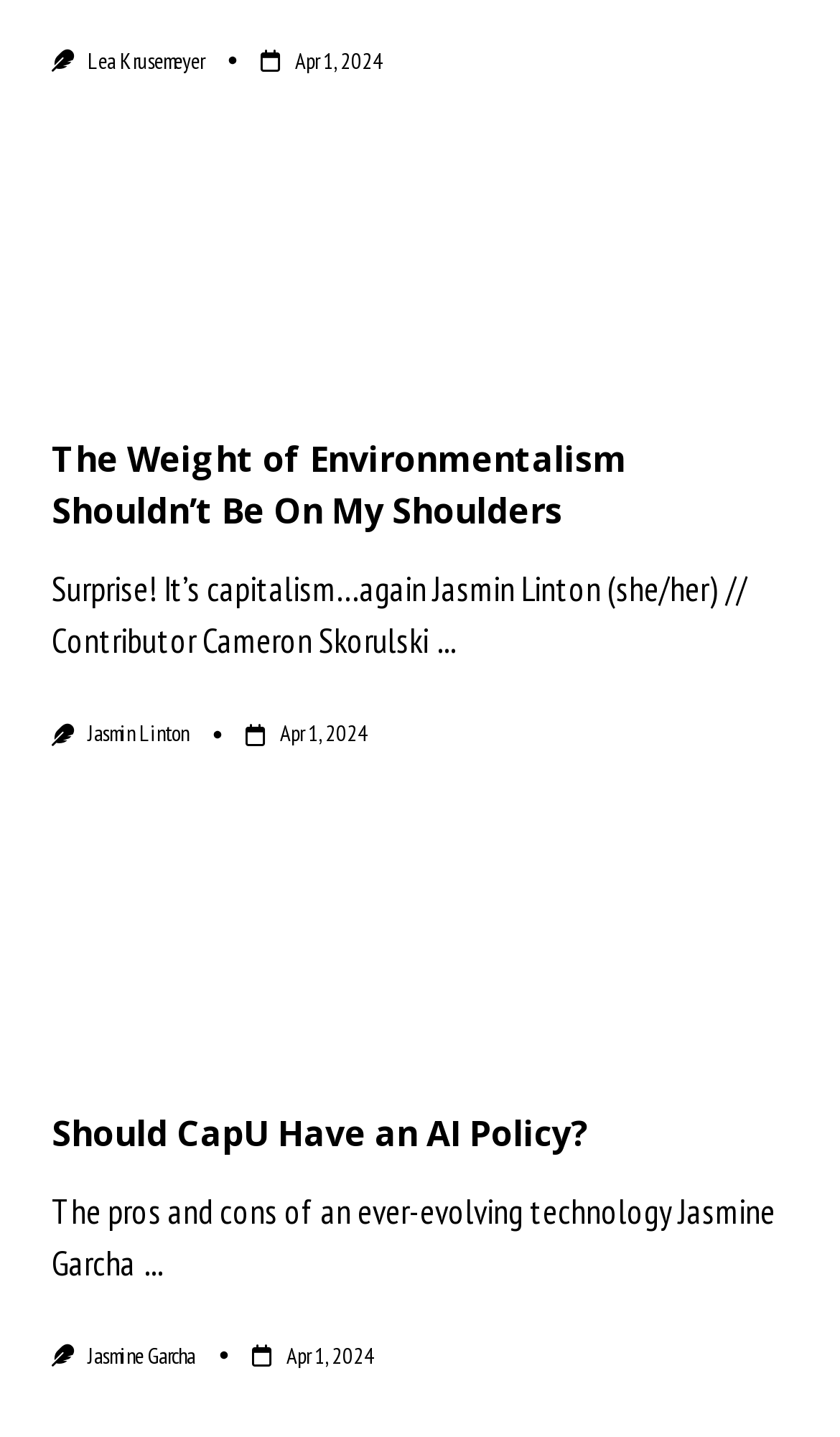Please identify the bounding box coordinates of the element's region that I should click in order to complete the following instruction: "View the contributor's profile". The bounding box coordinates consist of four float numbers between 0 and 1, i.e., [left, top, right, bottom].

[0.104, 0.5, 0.225, 0.521]